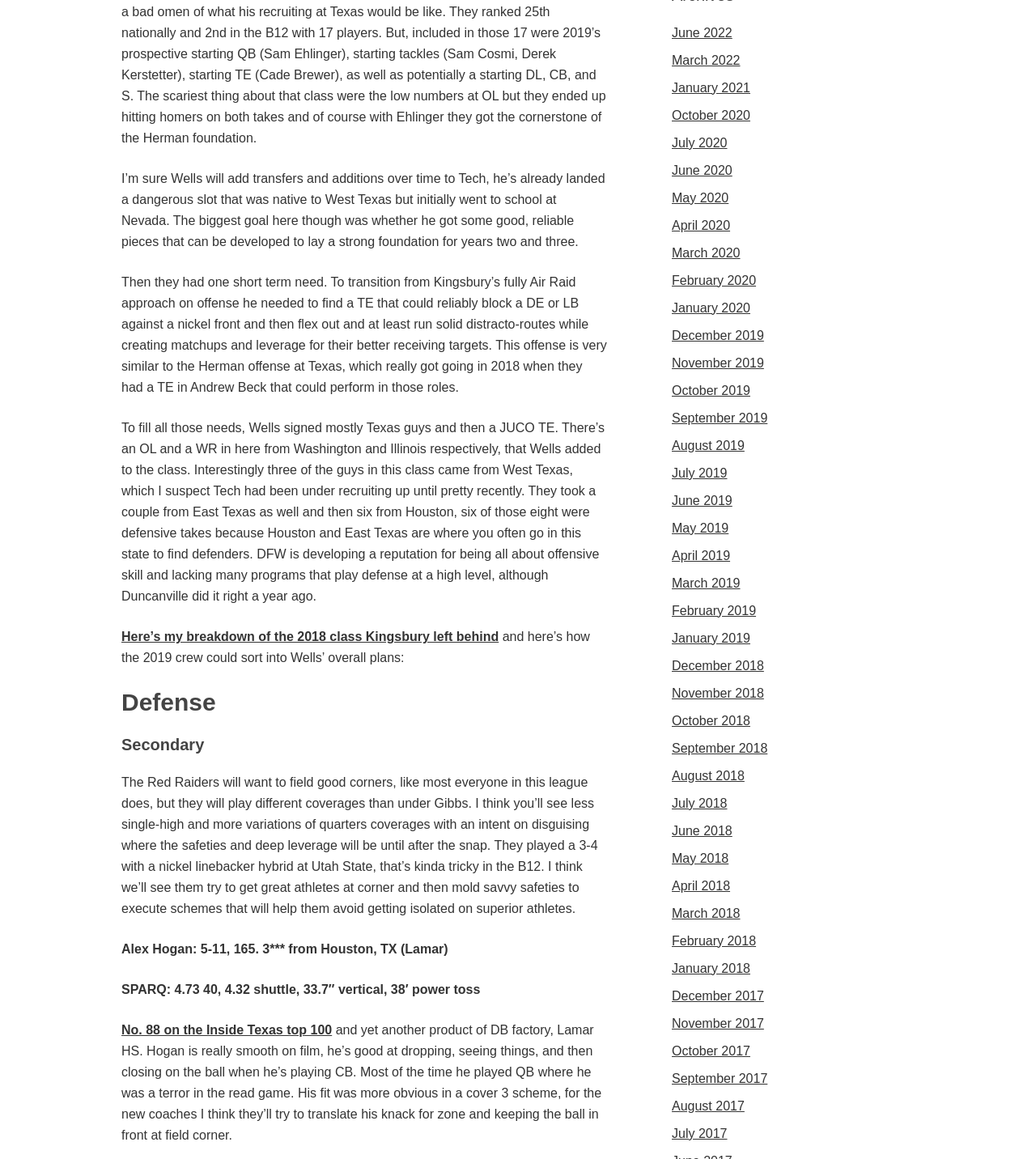Can you provide the bounding box coordinates for the element that should be clicked to implement the instruction: "Click the 'LOG IN' link"?

None